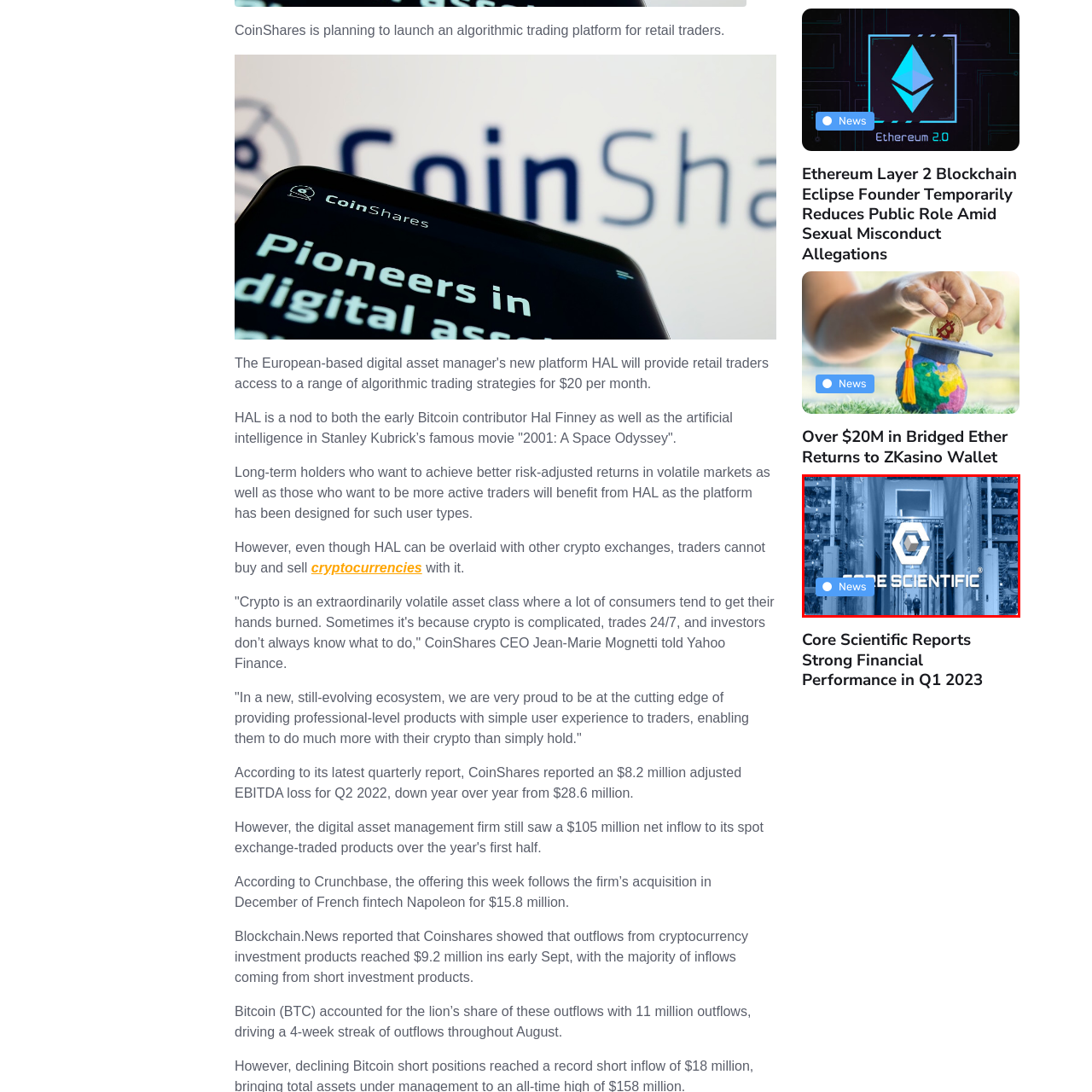What is the significance of the 'News' label above the logo?
Analyze the highlighted section in the red bounding box of the image and respond to the question with a detailed explanation.

The blue 'News' label above the logo suggests that the image is related to recent developments involving Core Scientific, specifically their announcement regarding strong financial performance in the first quarter of 2023, making it an informative piece.